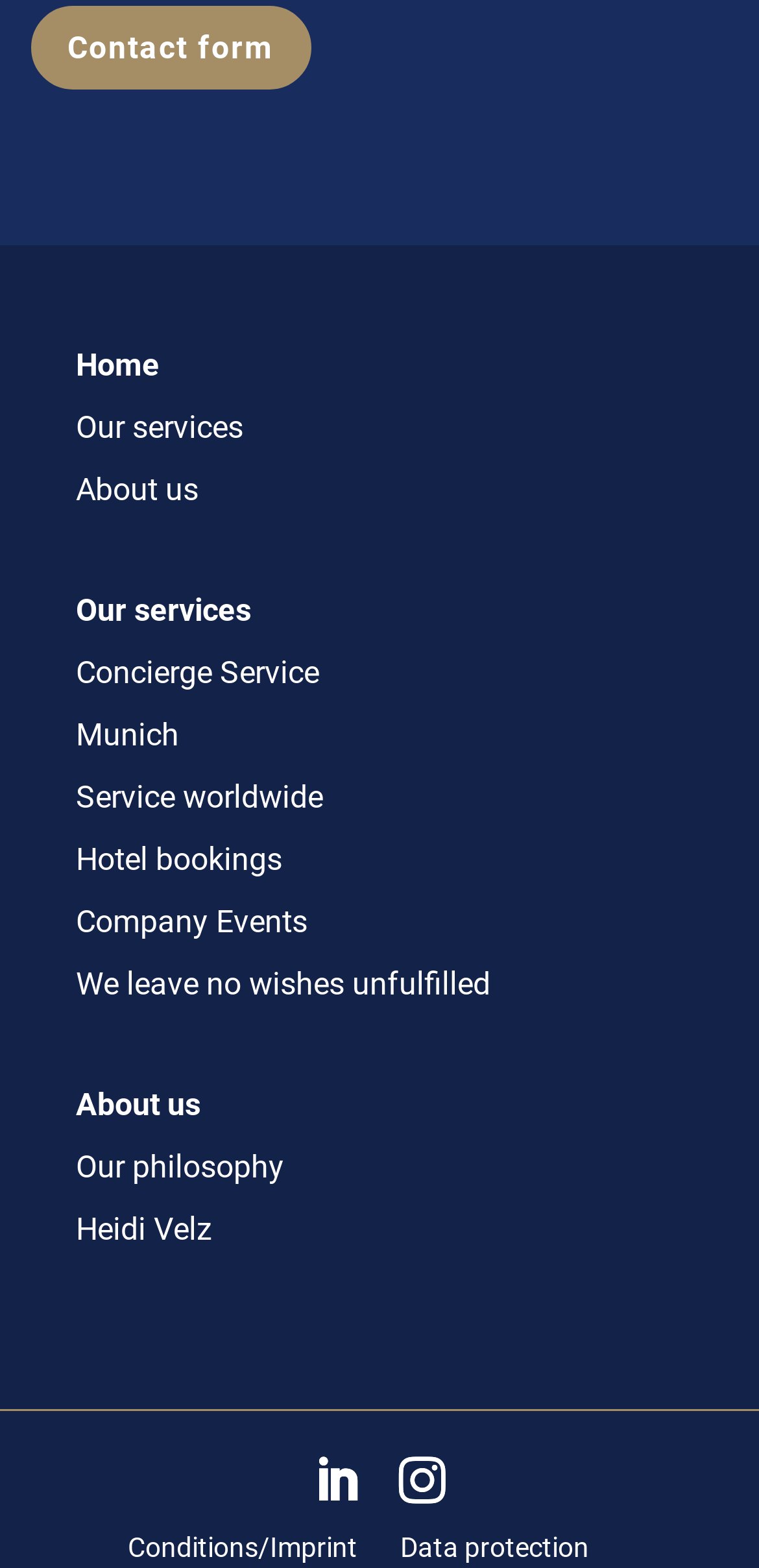Please locate the bounding box coordinates of the element that needs to be clicked to achieve the following instruction: "Go to contact form". The coordinates should be four float numbers between 0 and 1, i.e., [left, top, right, bottom].

[0.04, 0.004, 0.409, 0.057]